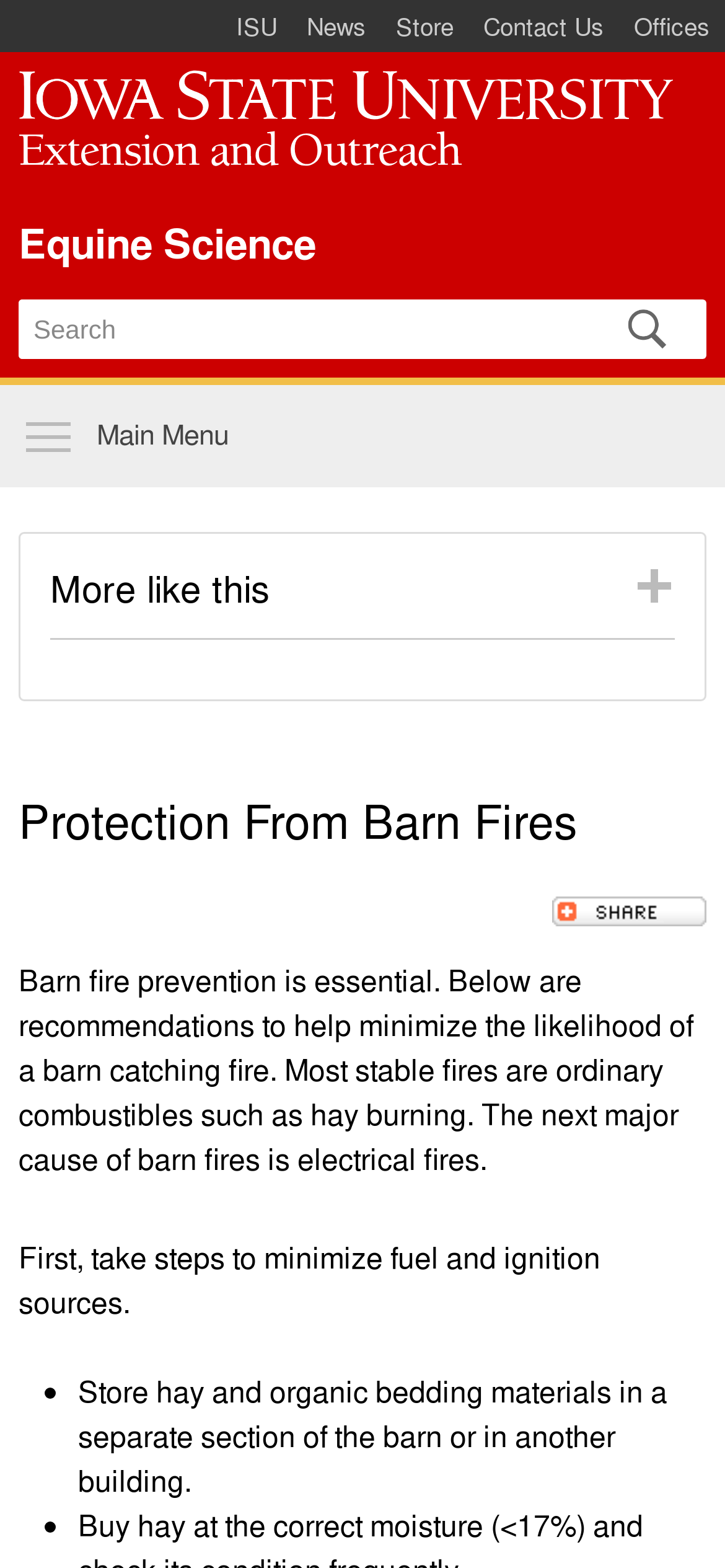Pinpoint the bounding box coordinates of the element you need to click to execute the following instruction: "Search for a topic". The bounding box should be represented by four float numbers between 0 and 1, in the format [left, top, right, bottom].

[0.026, 0.191, 0.974, 0.229]